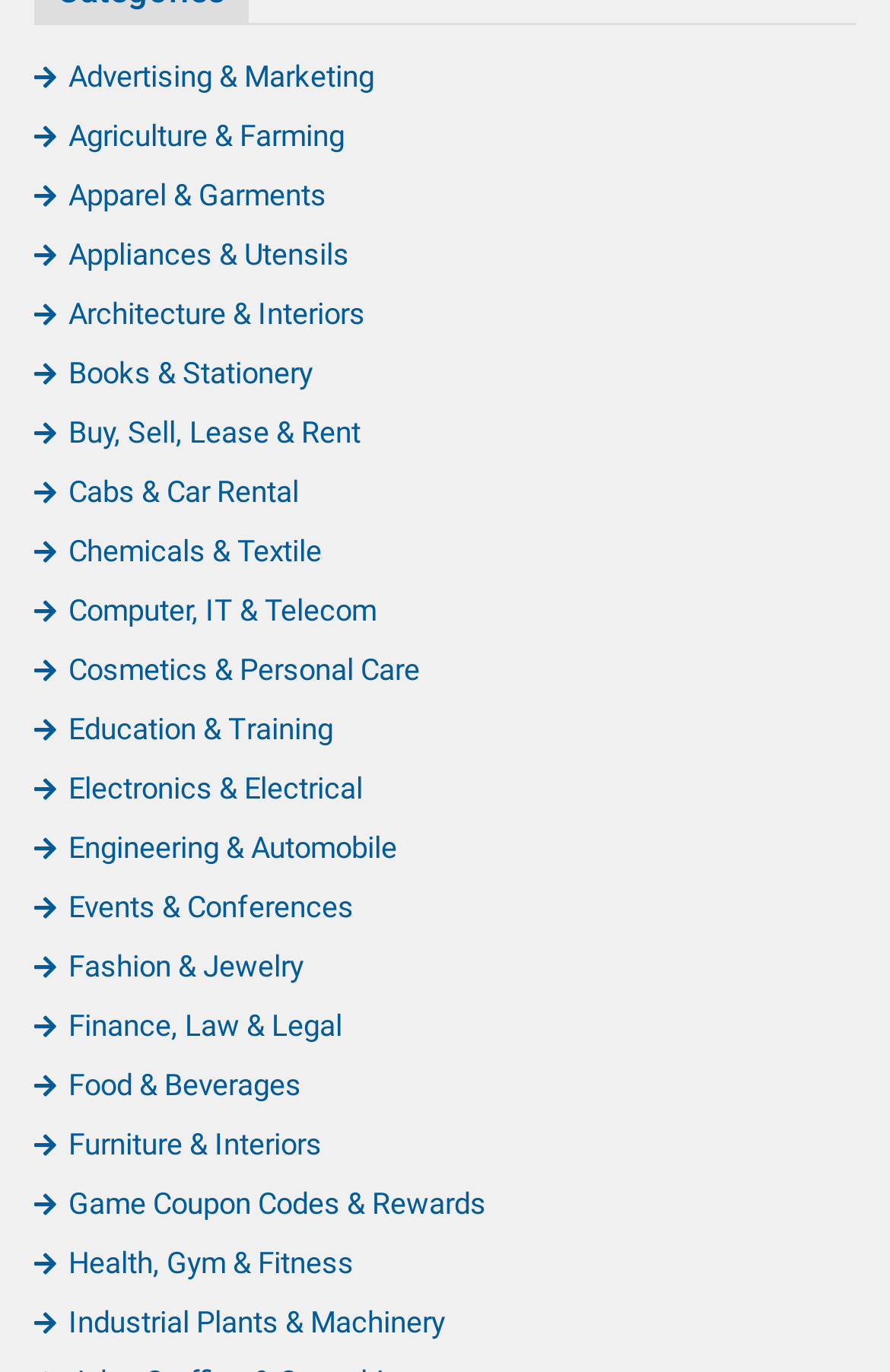Provide a one-word or short-phrase answer to the question:
Is there a category for Electronics?

Yes